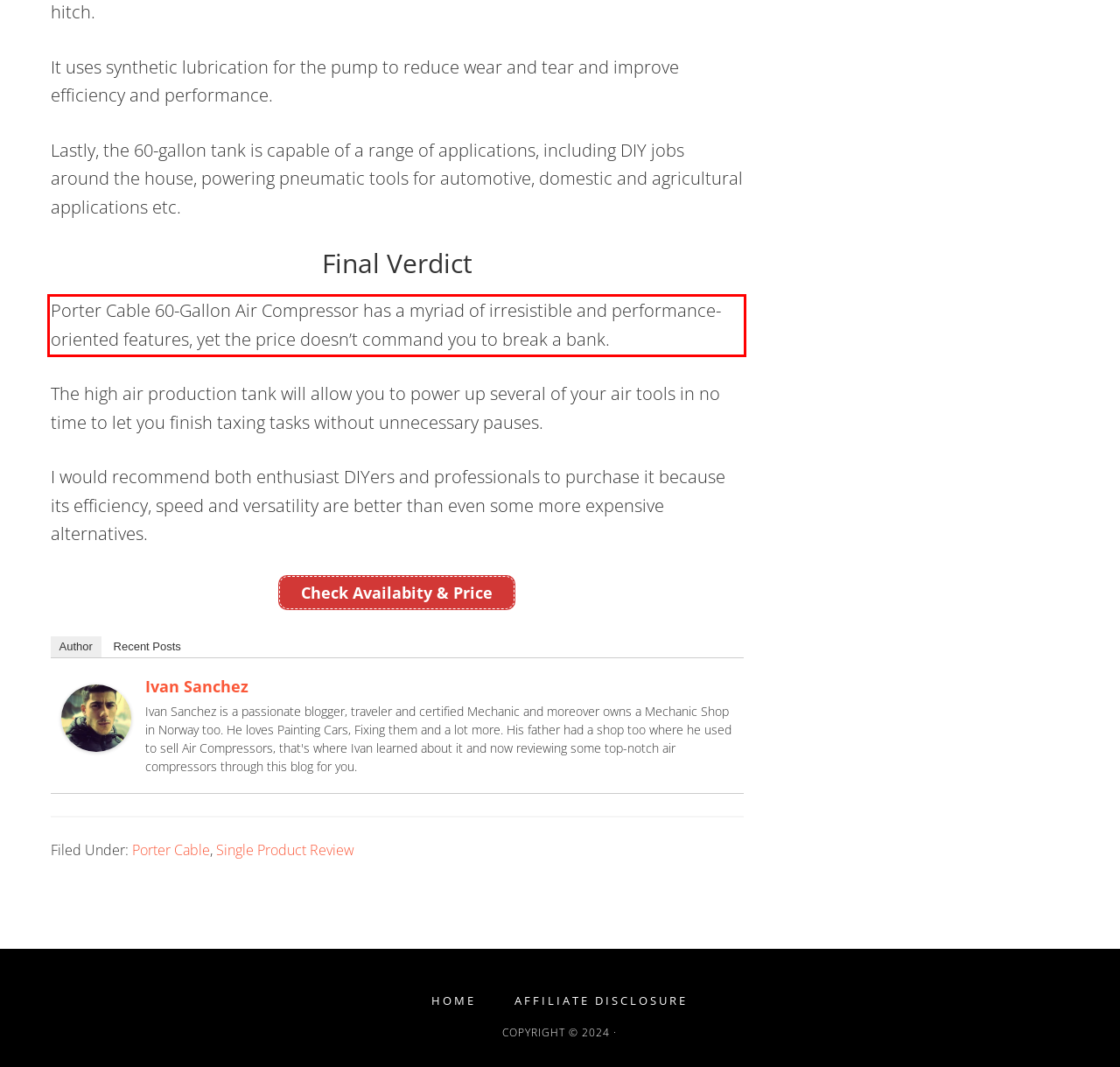Extract and provide the text found inside the red rectangle in the screenshot of the webpage.

Porter Cable 60-Gallon Air Compressor has a myriad of irresistible and performance-oriented features, yet the price doesn’t command you to break a bank.